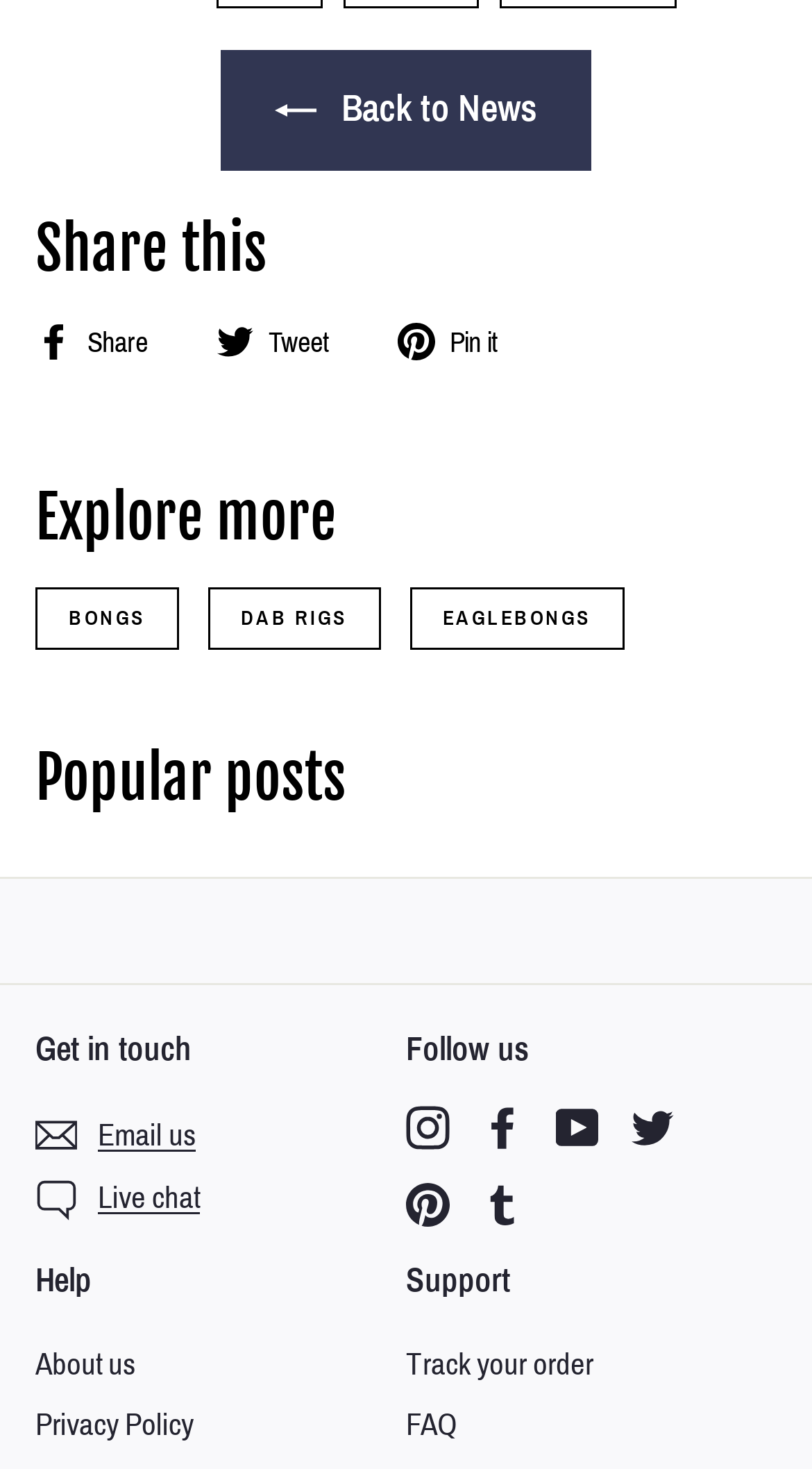Locate the bounding box coordinates of the element that needs to be clicked to carry out the instruction: "Share on Facebook". The coordinates should be given as four float numbers ranging from 0 to 1, i.e., [left, top, right, bottom].

[0.044, 0.216, 0.221, 0.248]